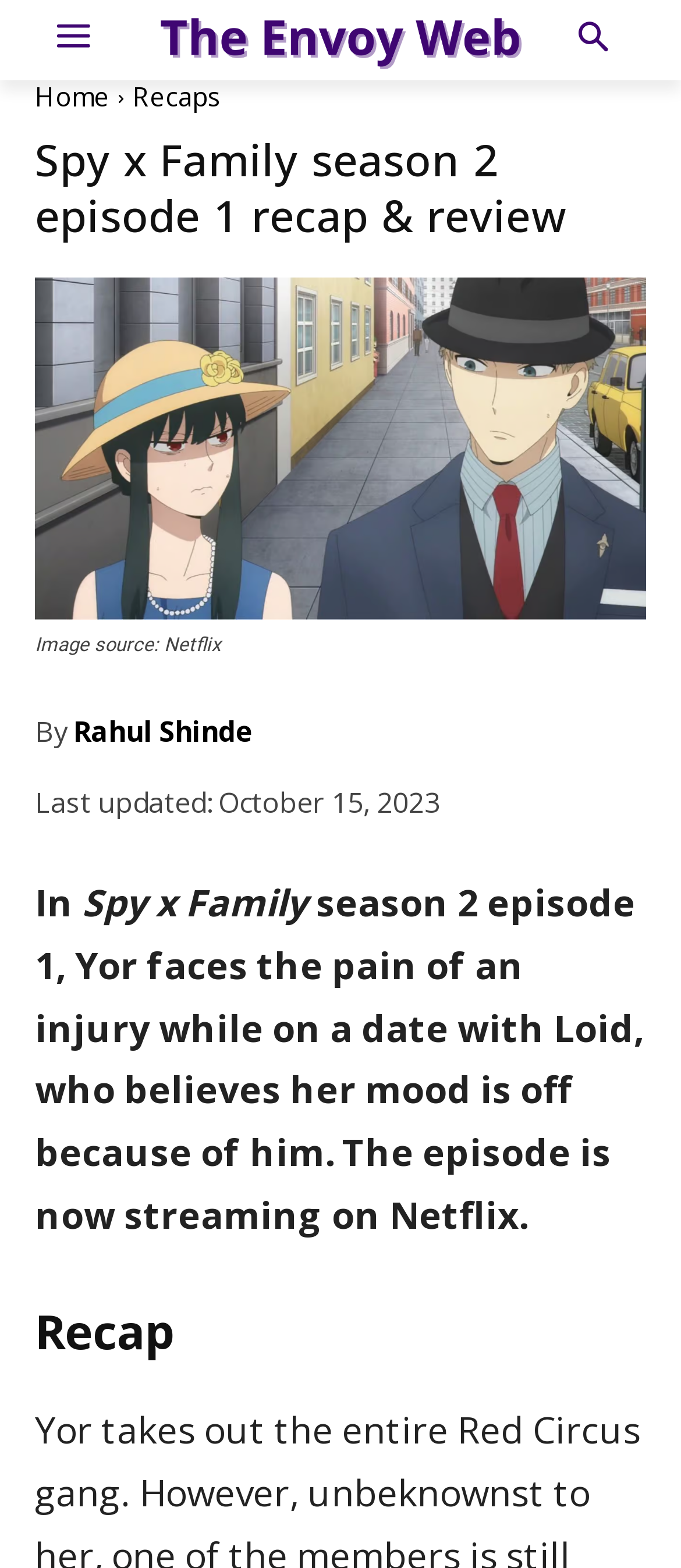Extract the bounding box coordinates of the UI element described: "aria-label="Search"". Provide the coordinates in the format [left, top, right, bottom] with values ranging from 0 to 1.

[0.813, 0.0, 0.93, 0.051]